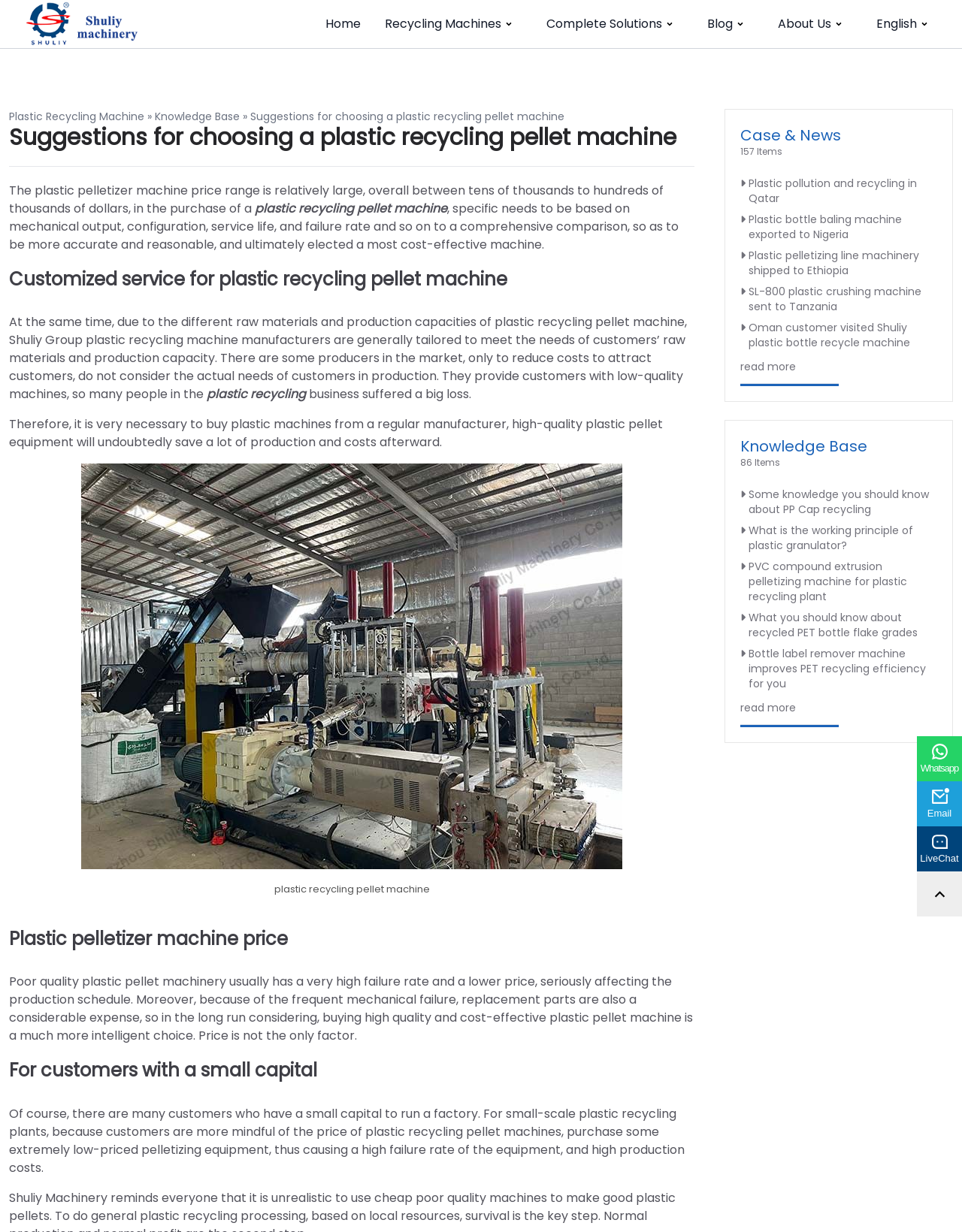Based on the image, provide a detailed response to the question:
What is the consequence of buying low-quality plastic machines?

The webpage states that buying low-quality plastic machines can result in a big loss, as they usually have a high failure rate and can cause high production costs, replacement parts are also a considerable expense, and in the long run, it is not a cost-effective choice.